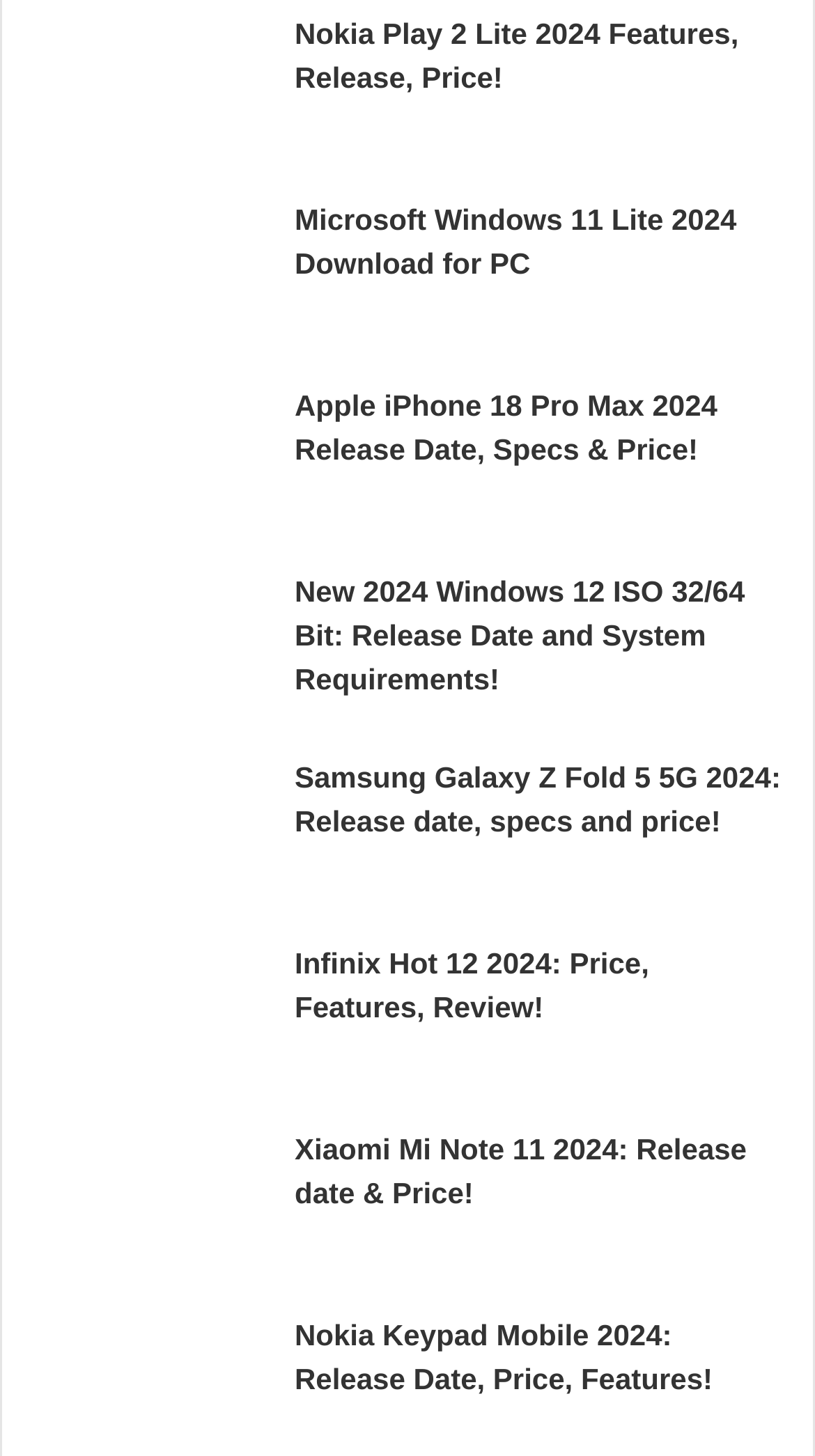Please mark the bounding box coordinates of the area that should be clicked to carry out the instruction: "Learn about New 2024 Windows 12 ISO".

[0.041, 0.391, 0.323, 0.499]